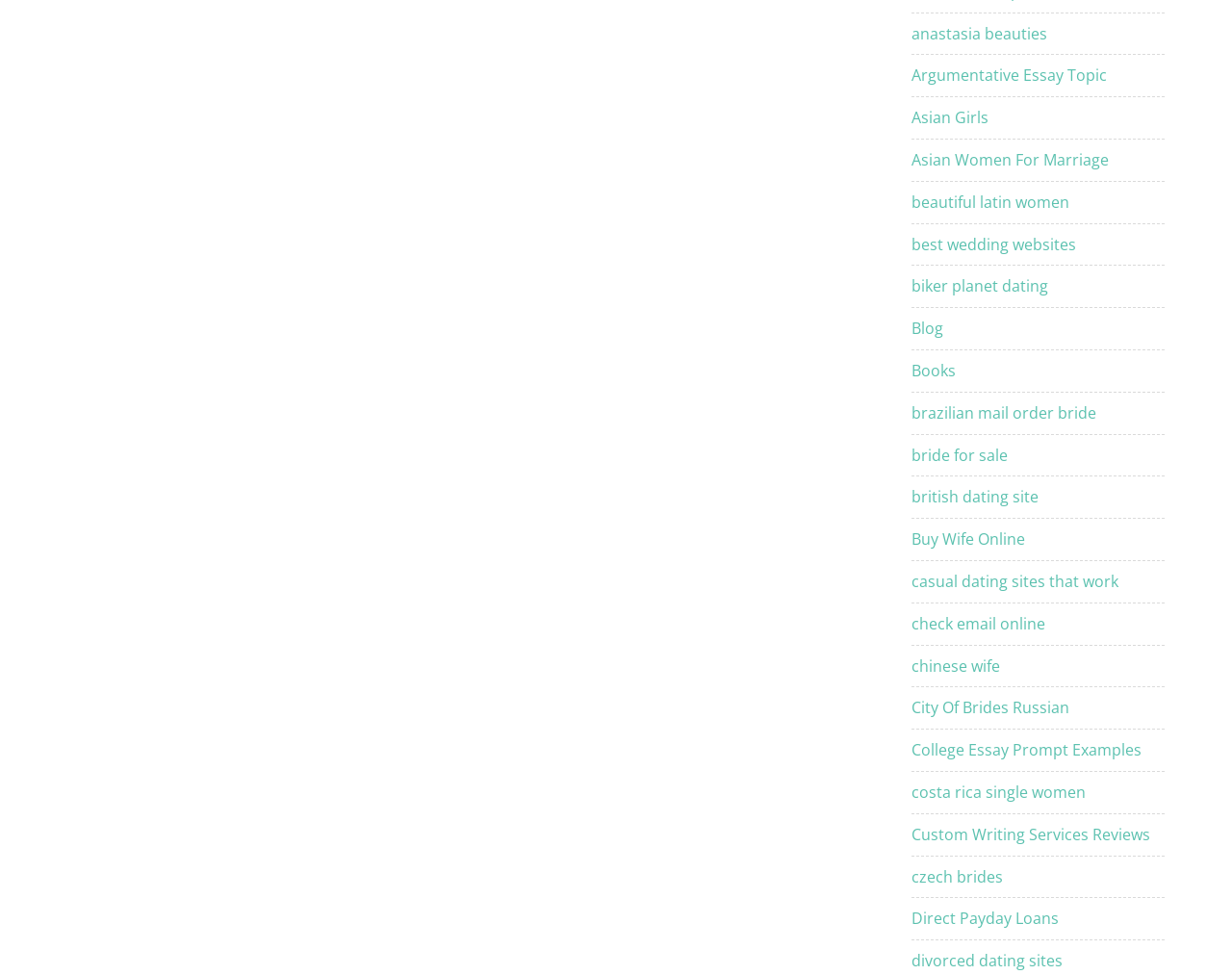Please find the bounding box coordinates (top-left x, top-left y, bottom-right x, bottom-right y) in the screenshot for the UI element described as follows: Books

[0.74, 0.366, 0.776, 0.395]